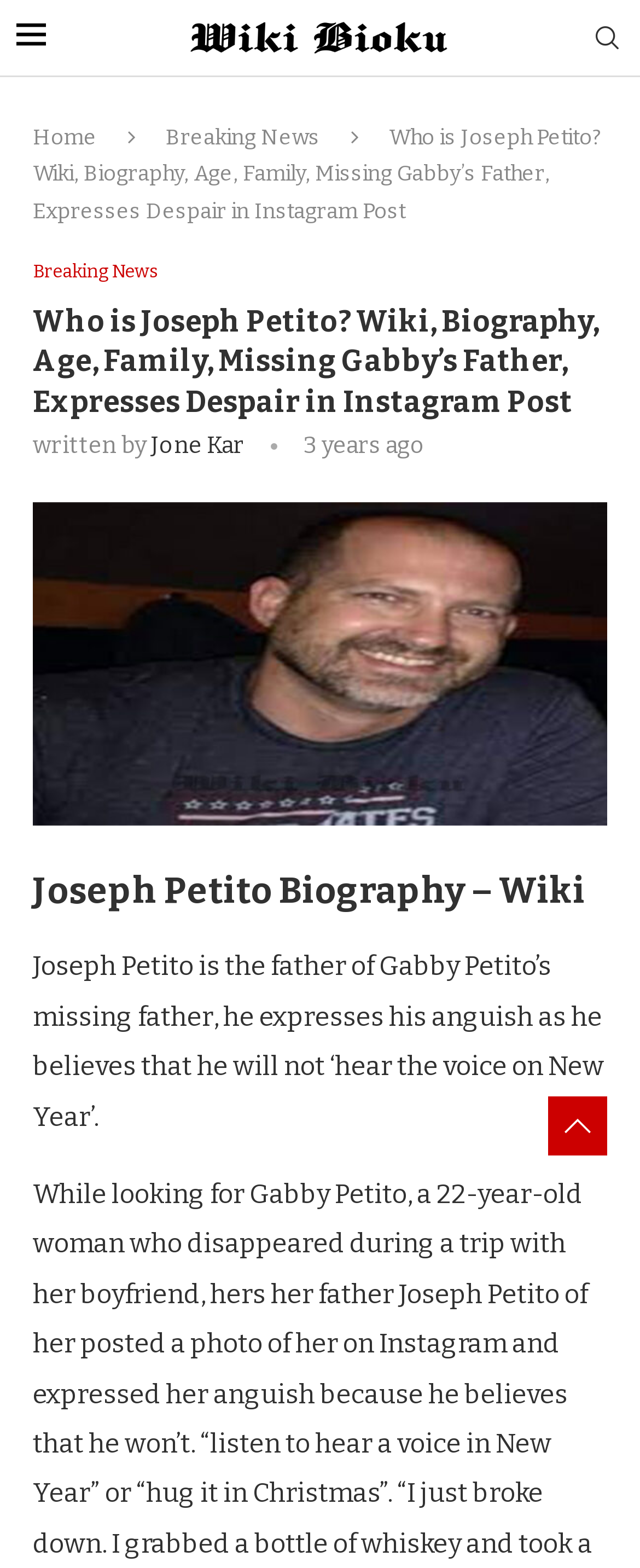Find the bounding box coordinates for the HTML element described as: "Breaking News". The coordinates should consist of four float values between 0 and 1, i.e., [left, top, right, bottom].

[0.051, 0.167, 0.249, 0.18]